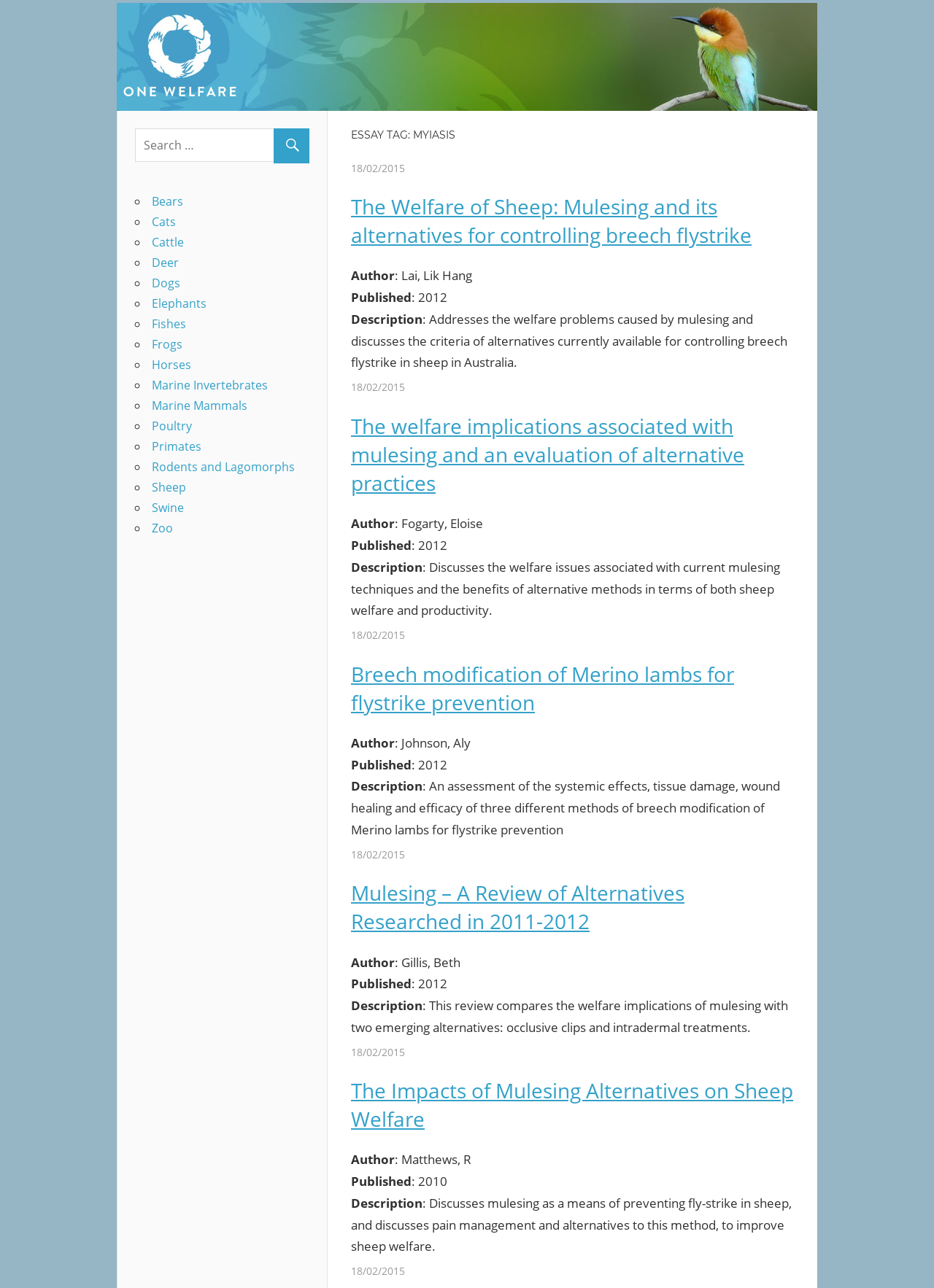What is the topic of the first article?
Using the image as a reference, give a one-word or short phrase answer.

Mulesing and flystrike